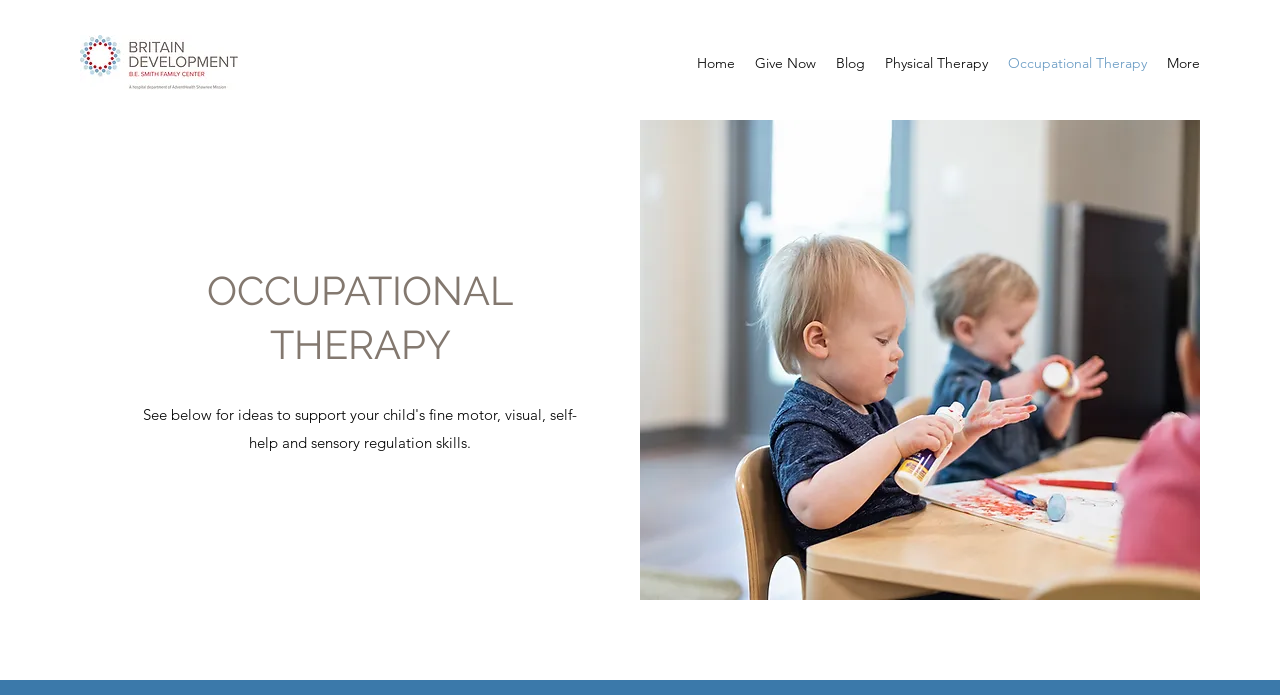Respond with a single word or short phrase to the following question: 
What is the bounding box of the image?

[0.5, 0.173, 0.938, 0.863]